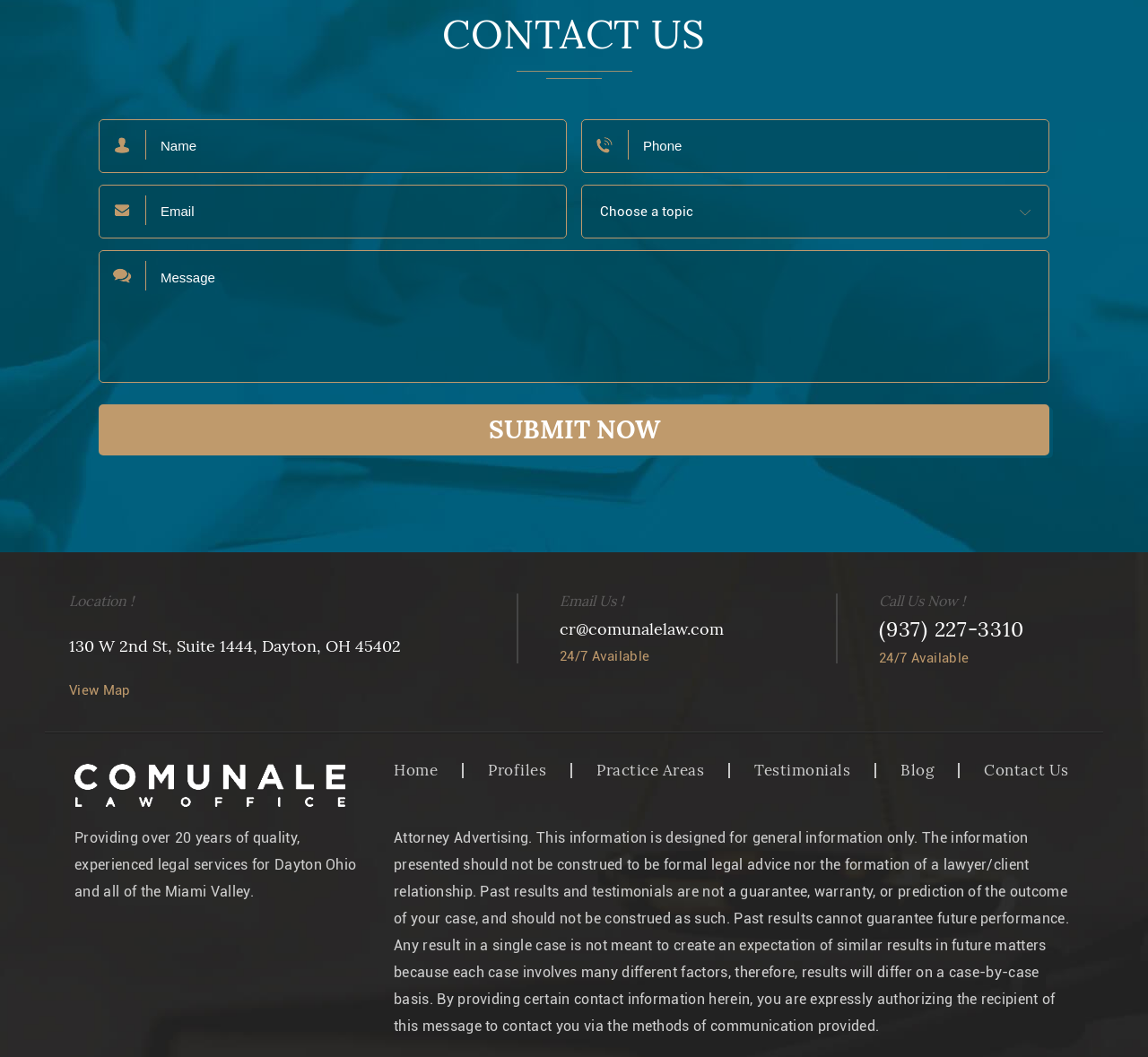Identify the bounding box of the UI element described as follows: "24/7 Available". Provide the coordinates as four float numbers in the range of 0 to 1 [left, top, right, bottom].

[0.488, 0.613, 0.566, 0.628]